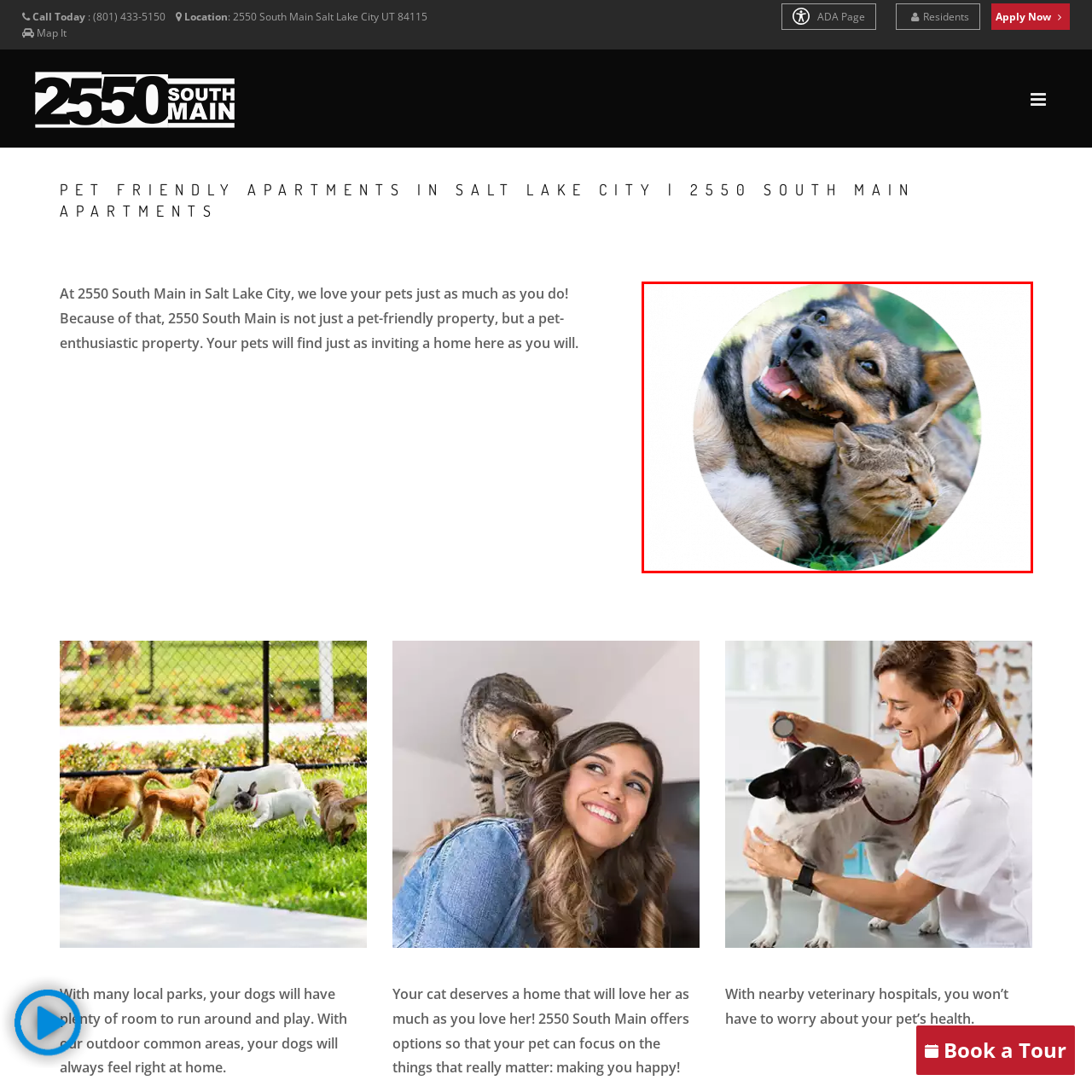Carefully describe the image located within the red boundary.

The image features a joyful scene of a dog and a cat nestled together, showcasing a harmonious bond between companion animals. The dog, with a friendly expression and open mouth, appears relaxed and content, embodying the playful spirit of pets. The cat sits comfortably beside the dog, its calm demeanor complementing the dog's exuberance. Together, they illustrate the pet-friendly atmosphere of 2550 South Main Apartments in Salt Lake City, UT, where residents can enjoy a lively and welcoming environment for their furry friends. This image emphasizes the community’s commitment to being not just pet-friendly but pet-enthusiastic, where pets are truly cherished members of the household.